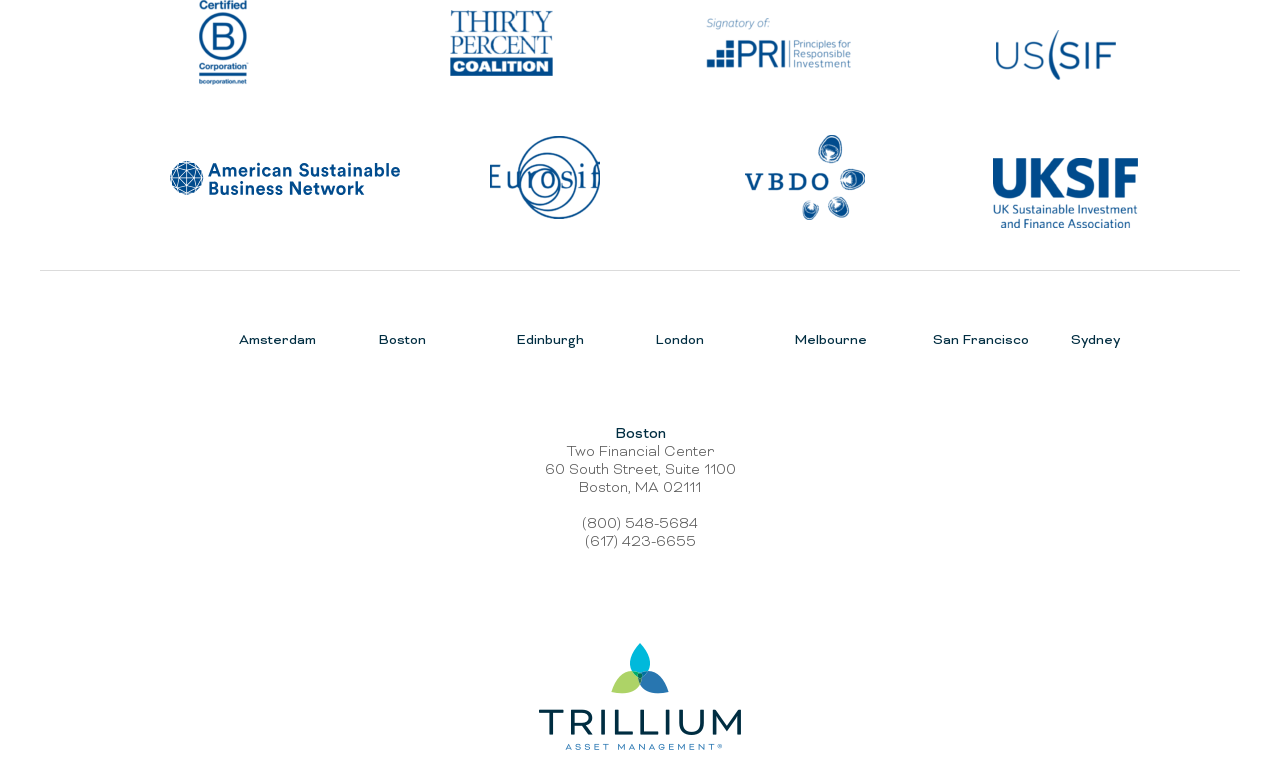Provide a short, one-word or phrase answer to the question below:
What is the address of the office?

60 South Street, Suite 1100